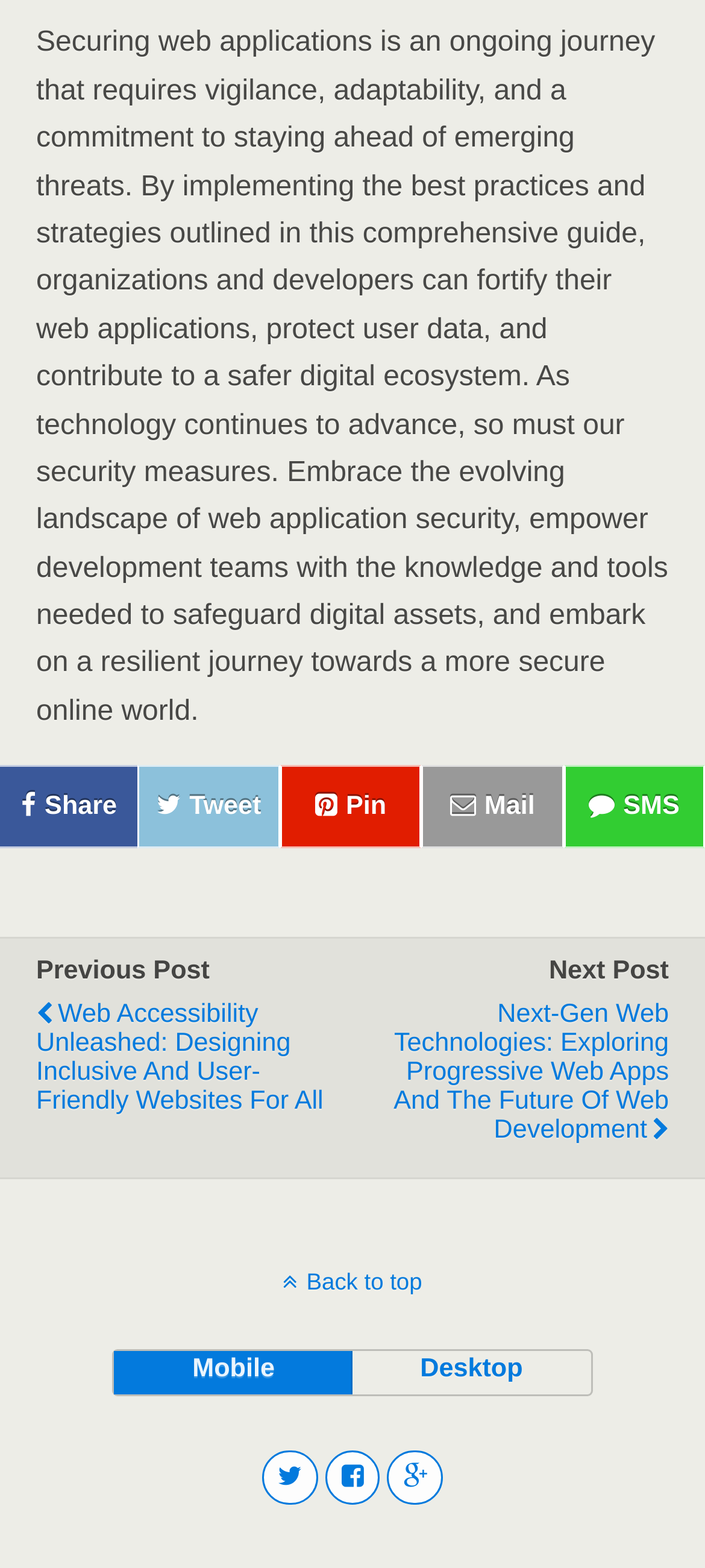Respond to the question below with a single word or phrase:
What is the purpose of the 'Back to top' link?

To scroll to the top of the page